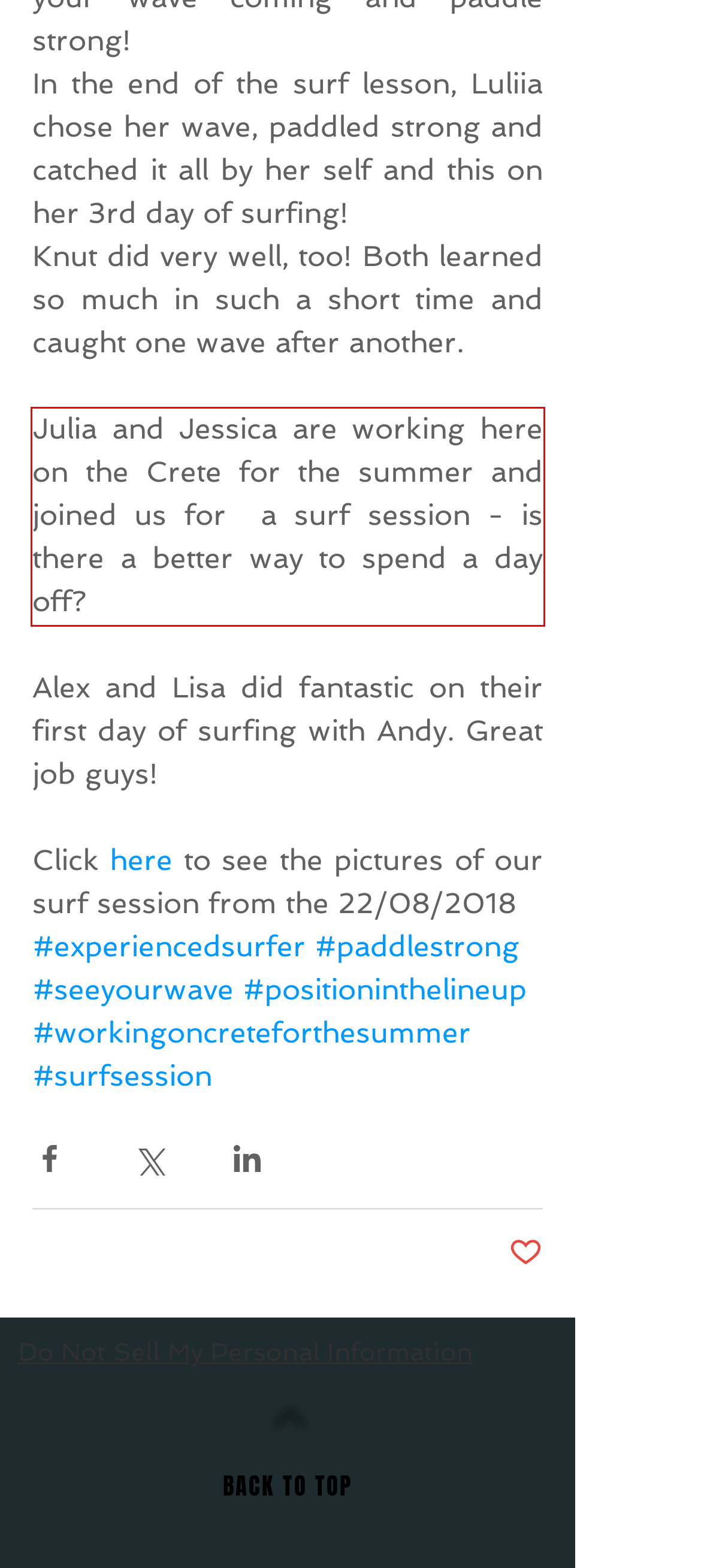Using the provided webpage screenshot, recognize the text content in the area marked by the red bounding box.

Julia and Jessica are working here on the Crete for the summer and joined us for a surf session - is there a better way to spend a day off?